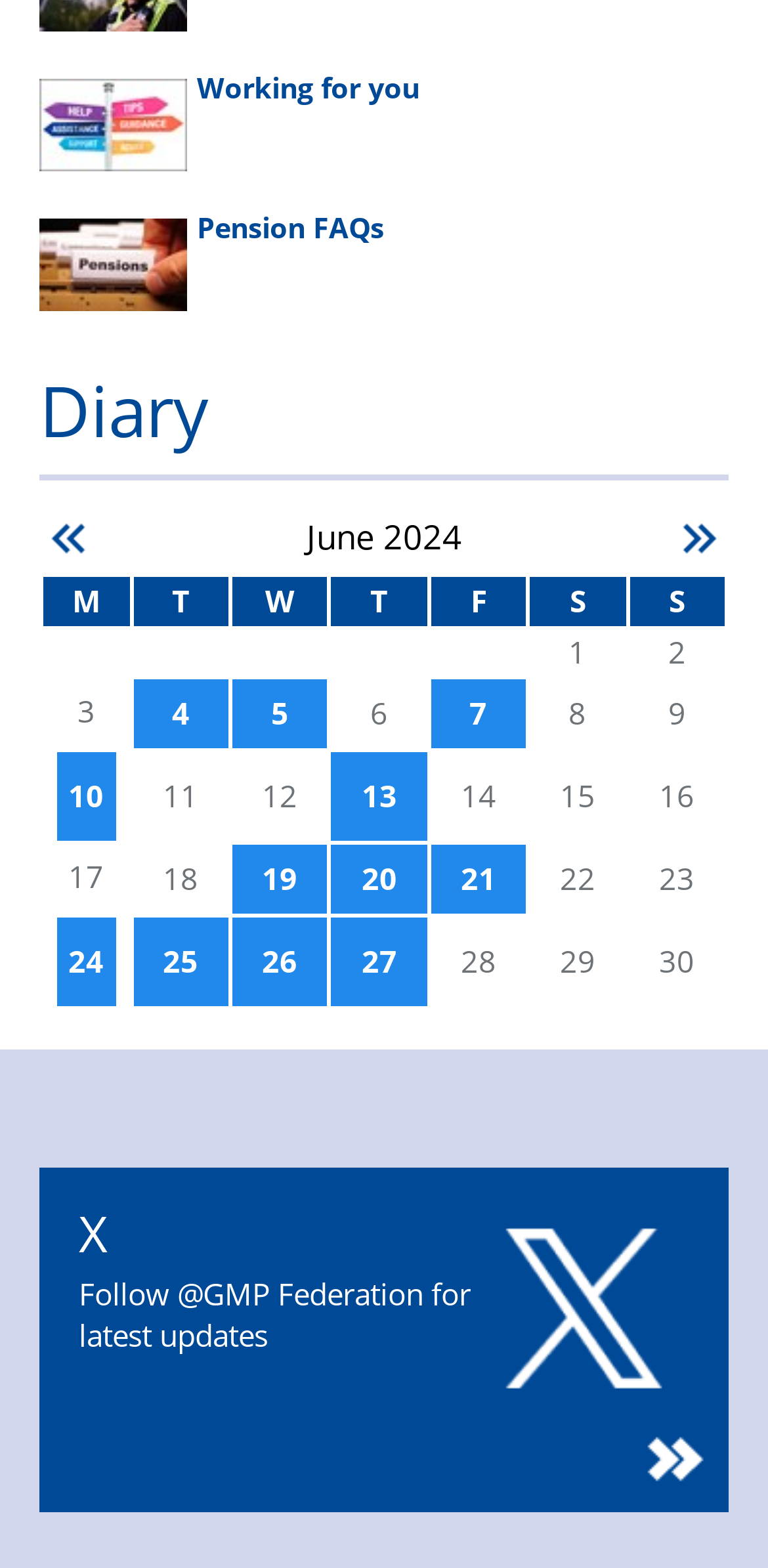Determine the bounding box for the UI element as described: "Working for you". The coordinates should be represented as four float numbers between 0 and 1, formatted as [left, top, right, bottom].

[0.051, 0.044, 0.546, 0.109]